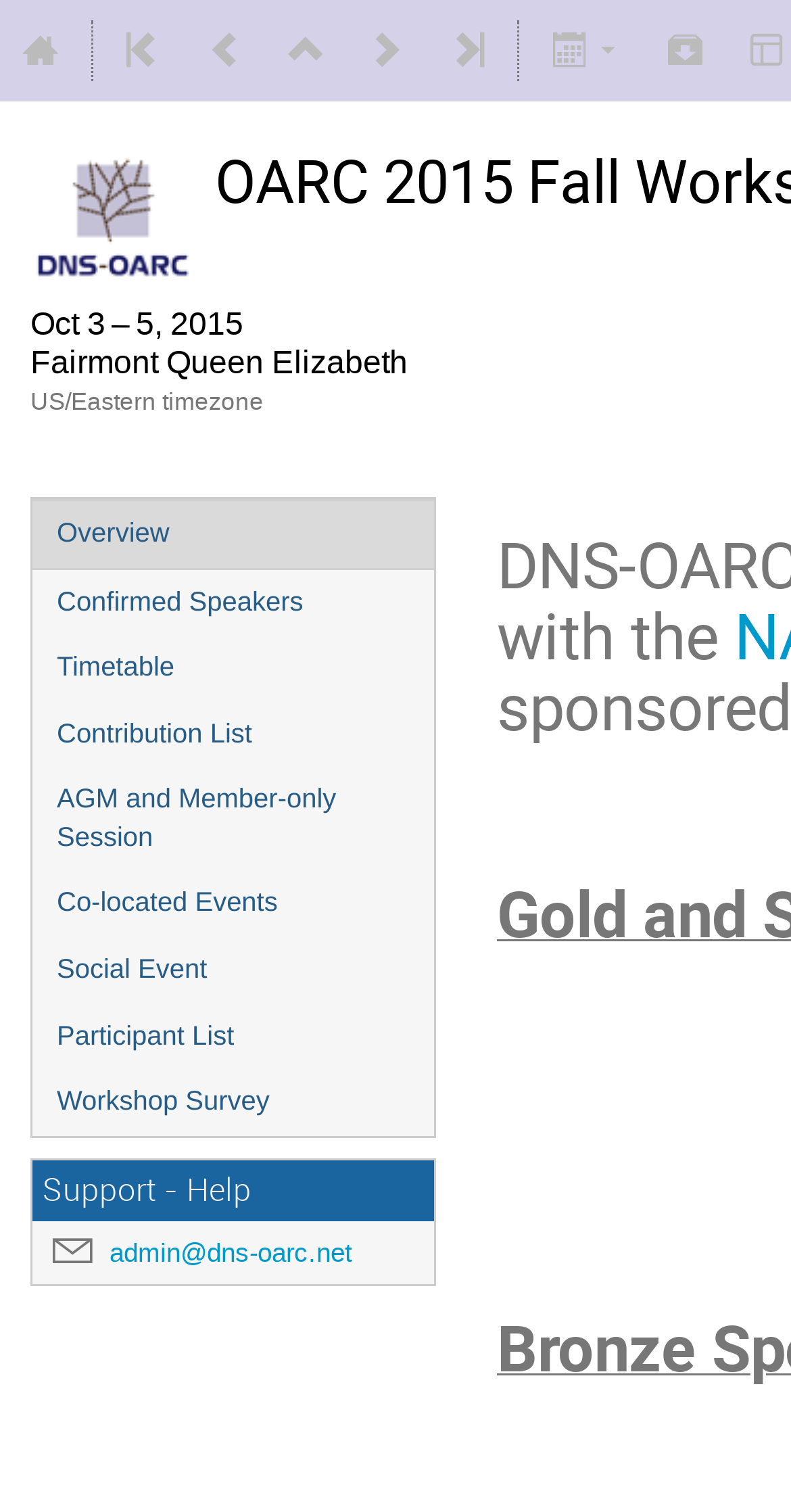Identify the main heading from the webpage and provide its text content.

OARC 2015 Fall Workshop (Montreal)